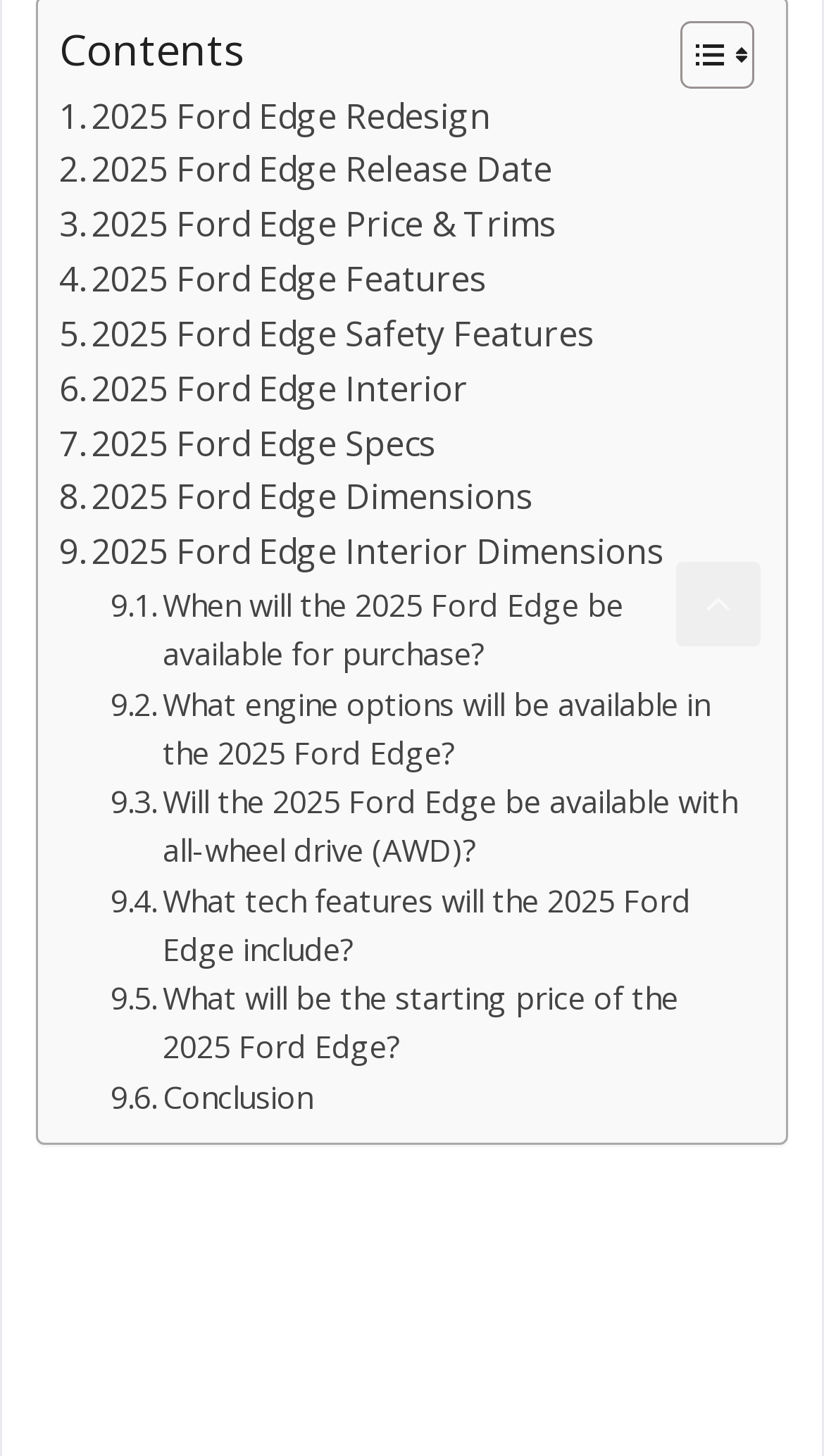What is the purpose of the toggle button?
Carefully analyze the image and provide a thorough answer to the question.

The toggle button is located at [0.787, 0.012, 0.903, 0.062] coordinates and has an OCR text 'Toggle Table of Content', indicating that it is used to toggle the table of contents.